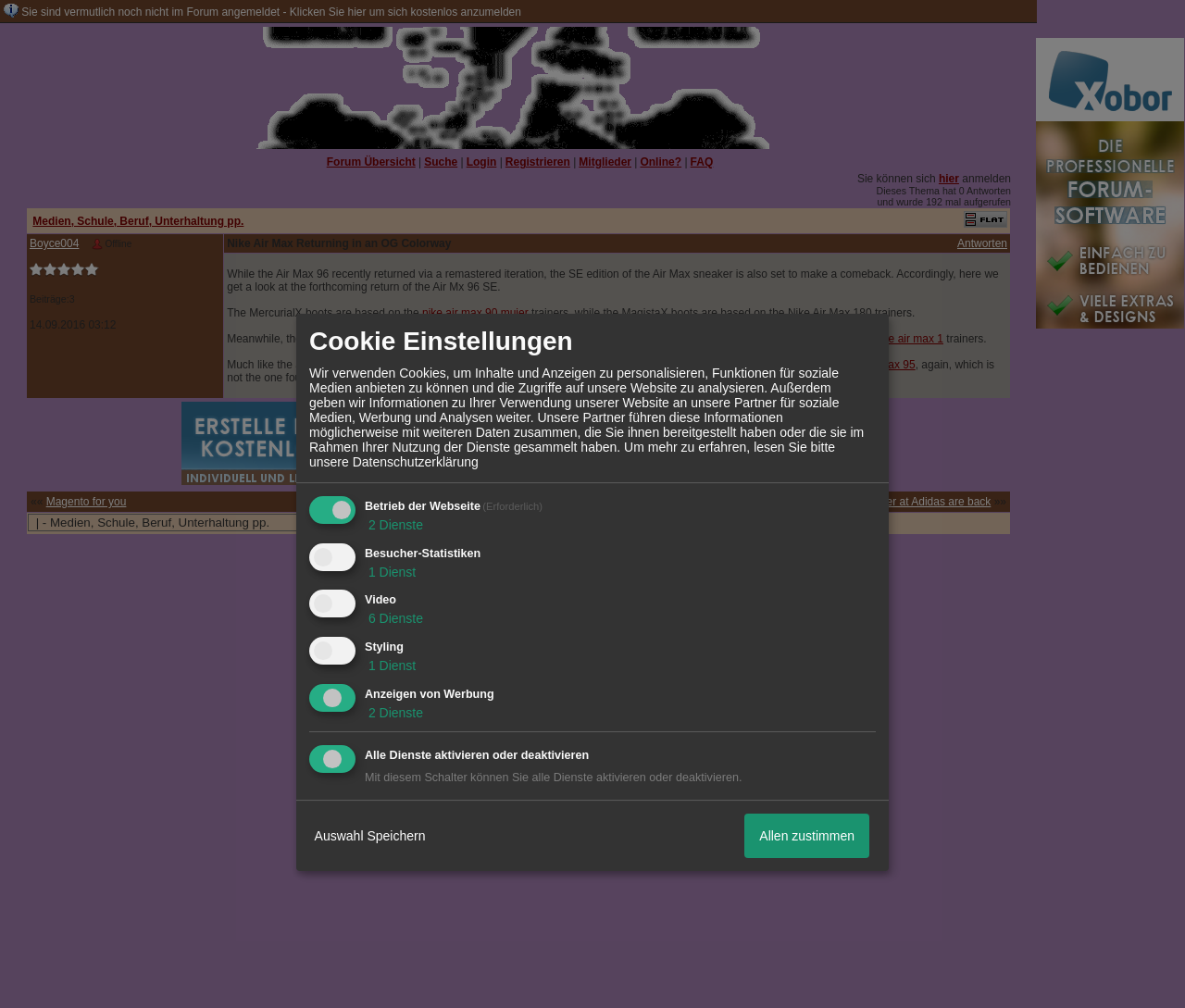Identify the bounding box coordinates of the section that should be clicked to achieve the task described: "search".

[0.358, 0.154, 0.386, 0.167]